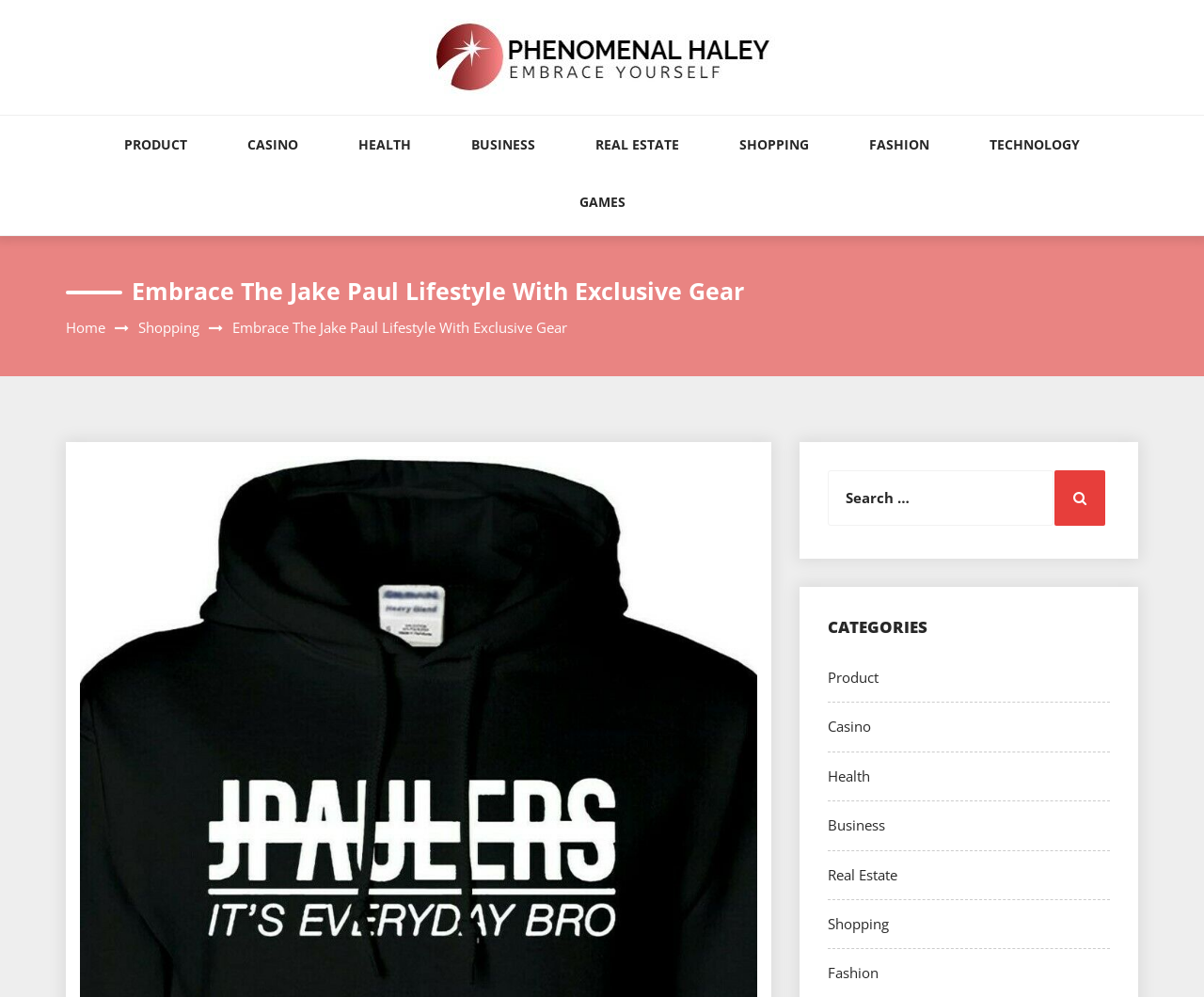Determine which piece of text is the heading of the webpage and provide it.

Embrace The Jake Paul Lifestyle With Exclusive Gear